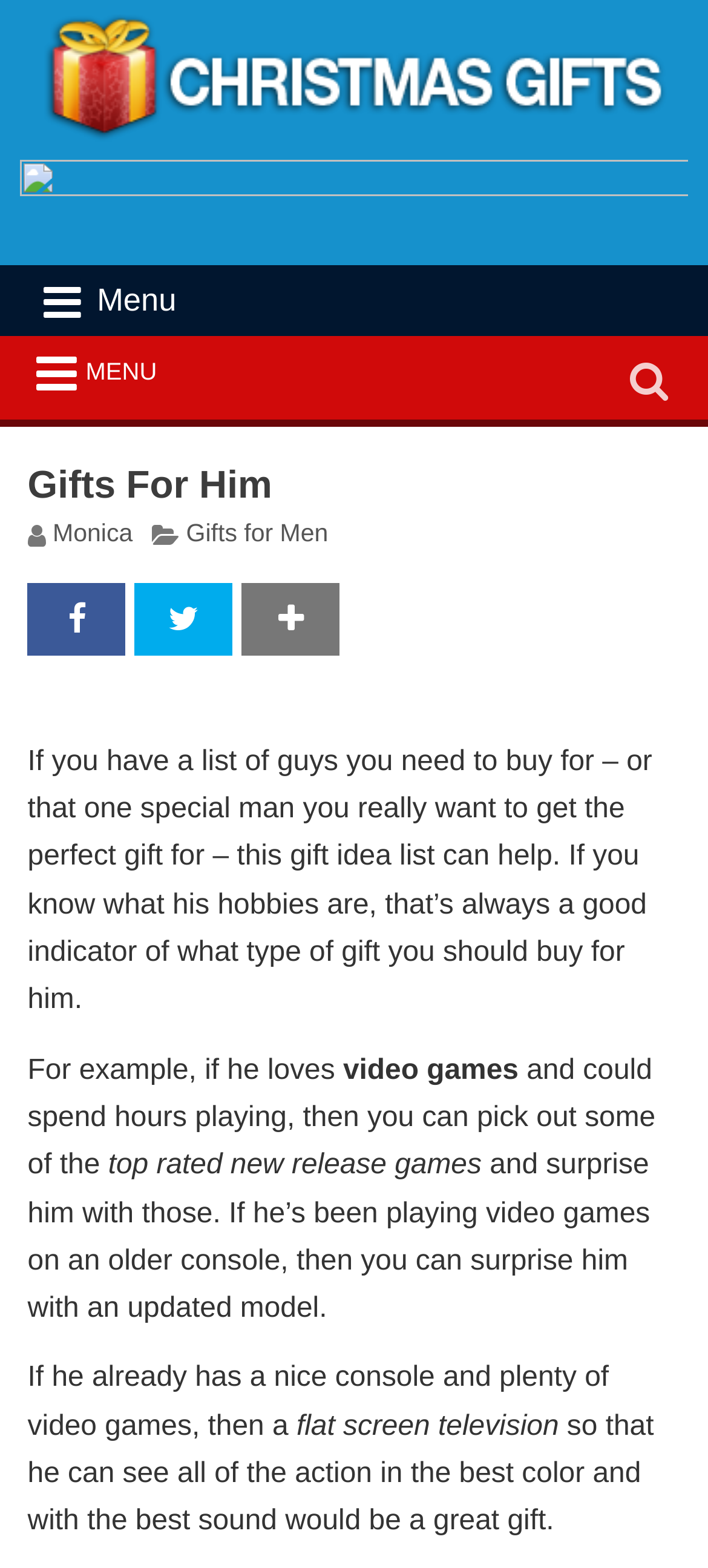Determine the bounding box of the UI component based on this description: "Menu". The bounding box coordinates should be four float values between 0 and 1, i.e., [left, top, right, bottom].

[0.0, 0.215, 0.222, 0.268]